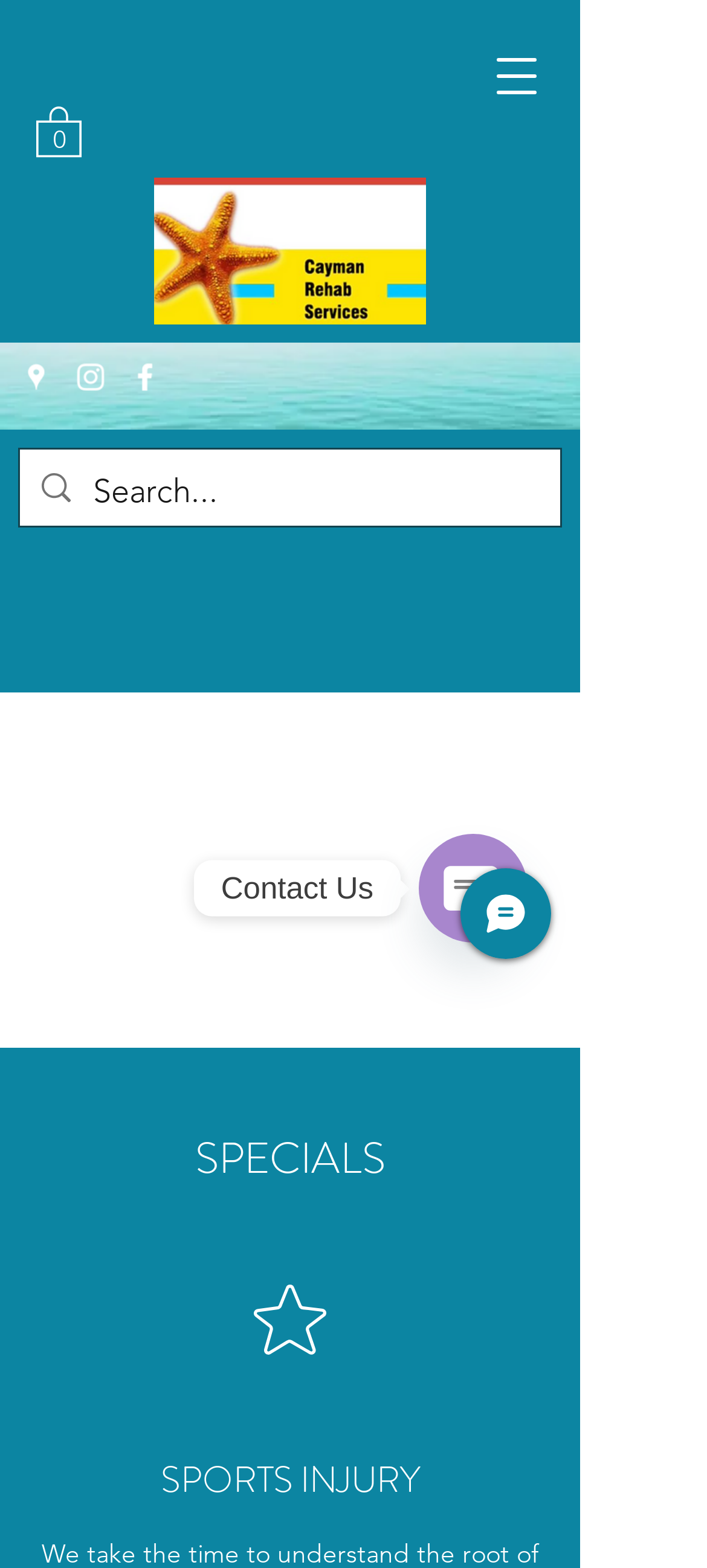Identify the bounding box for the UI element described as: "parent_node: 0 aria-label="Open navigation menu"". The coordinates should be four float numbers between 0 and 1, i.e., [left, top, right, bottom].

[0.679, 0.025, 0.782, 0.072]